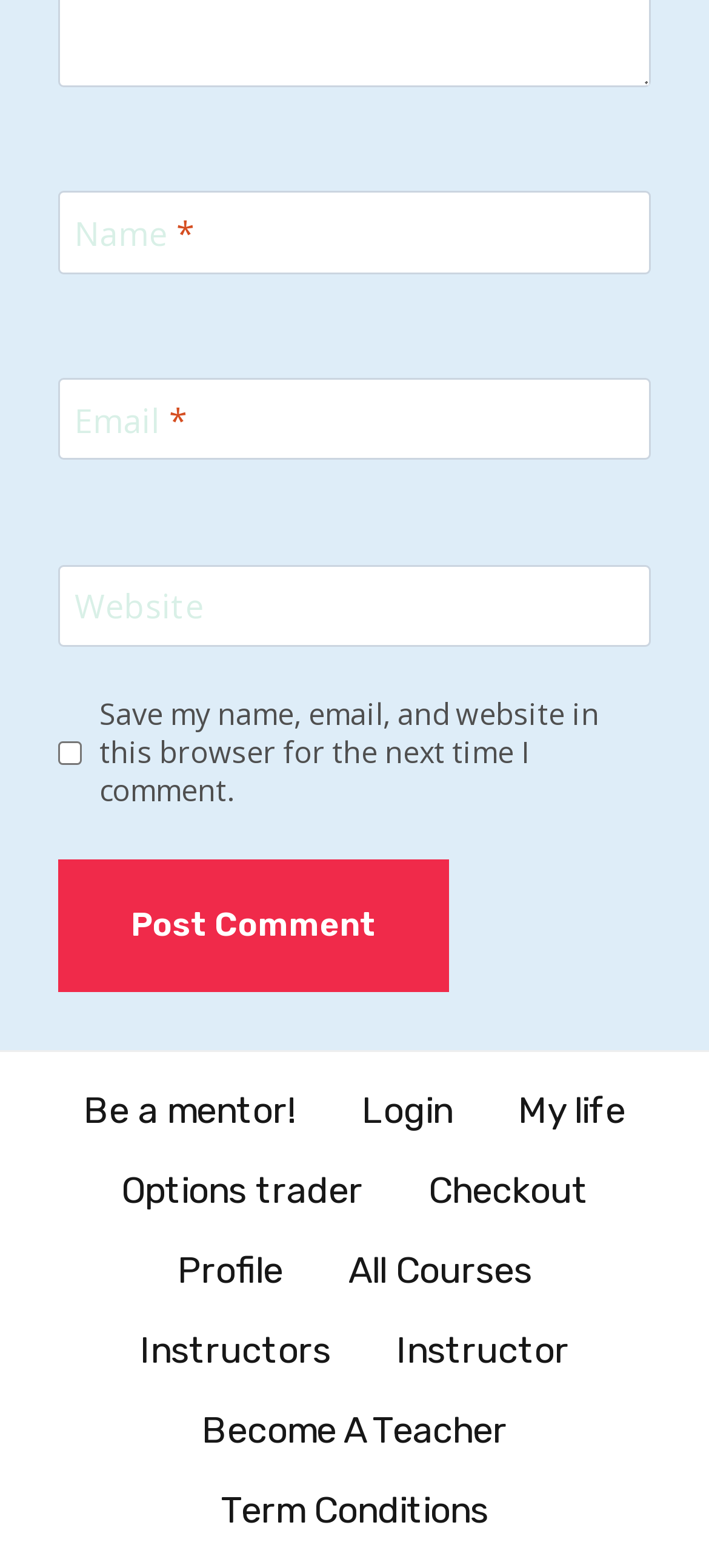What type of links are available in the footer navigation?
Look at the image and answer with only one word or phrase.

Various links